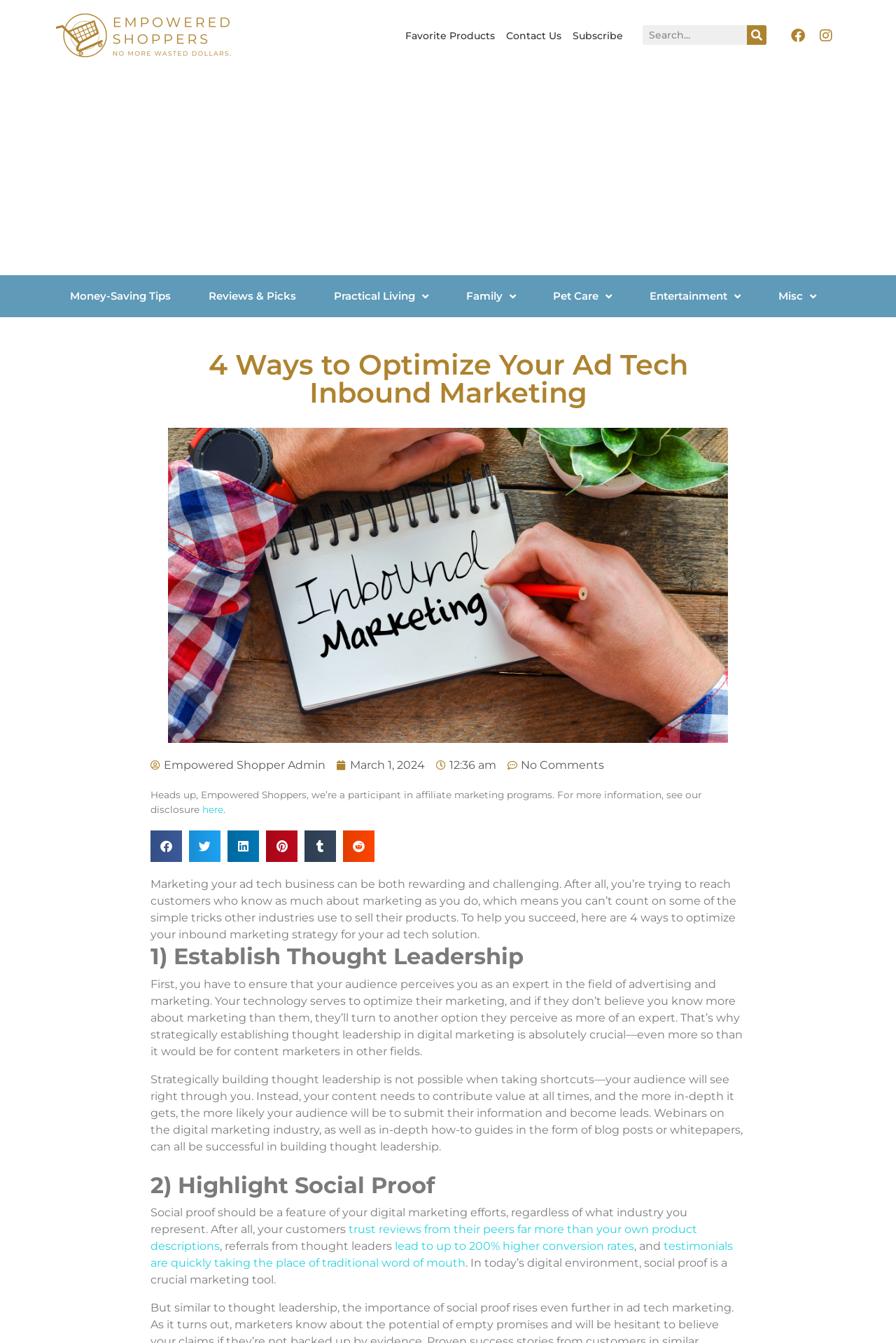Identify and extract the main heading from the webpage.

4 Ways to Optimize Your Ad Tech Inbound Marketing